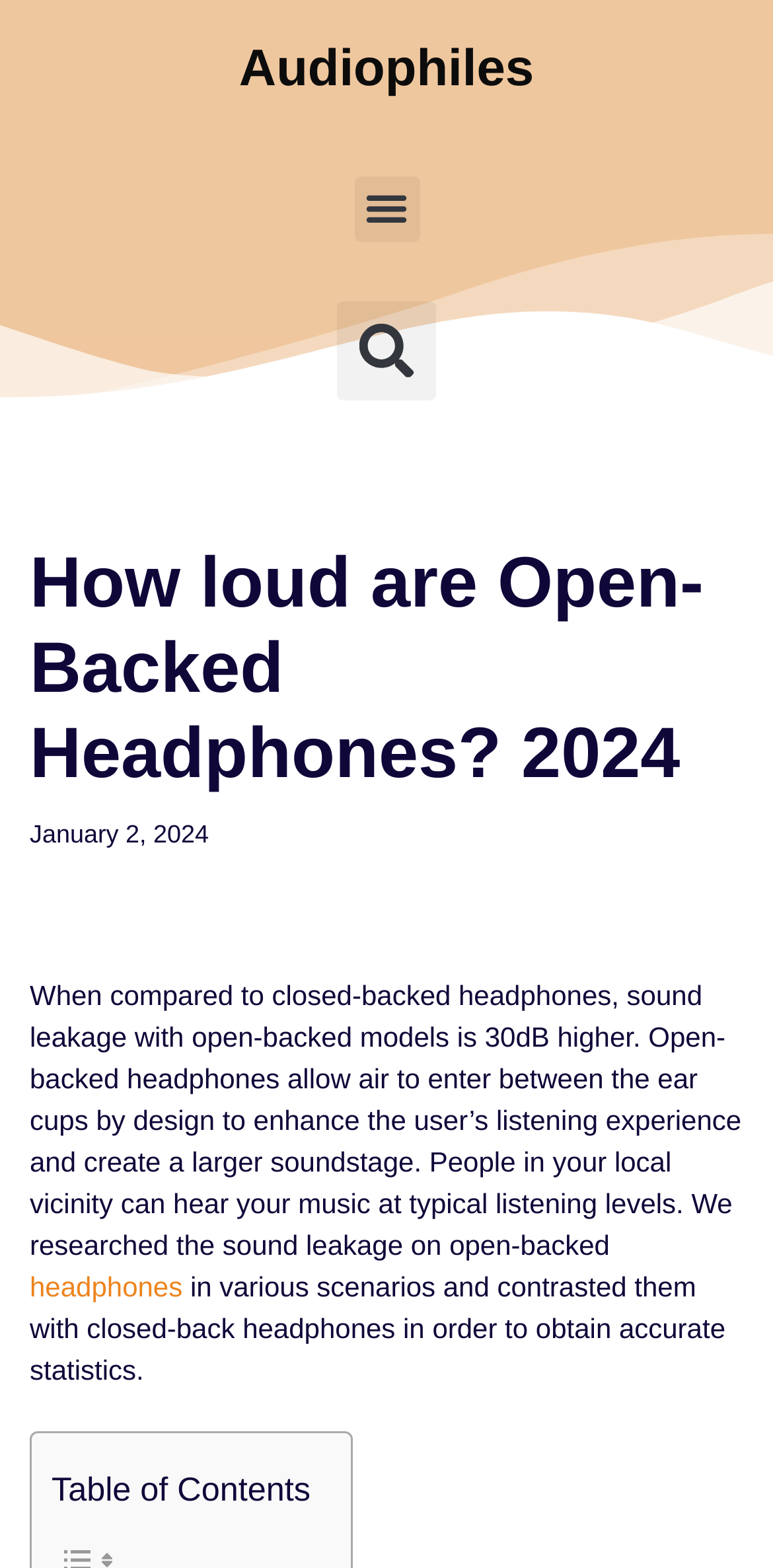What is the difference in sound leakage between open-backed and closed-backed headphones?
Please interpret the details in the image and answer the question thoroughly.

According to the webpage, the sound leakage with open-backed models is 30dB higher compared to closed-backed headphones, as stated in the first sentence of the webpage content.